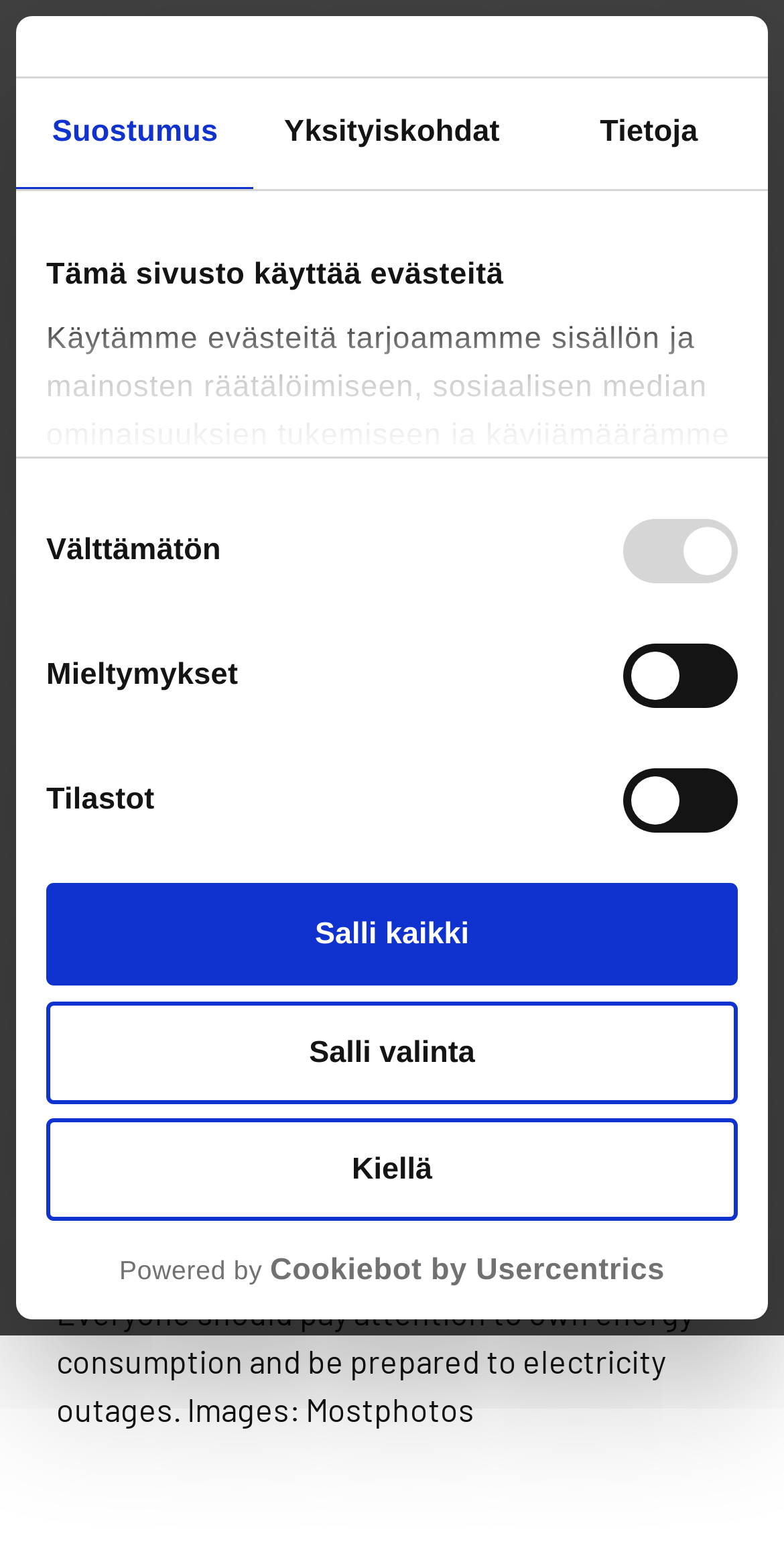Identify the bounding box coordinates for the UI element described by the following text: "Salli valinta". Provide the coordinates as four float numbers between 0 and 1, in the format [left, top, right, bottom].

[0.059, 0.645, 0.941, 0.711]